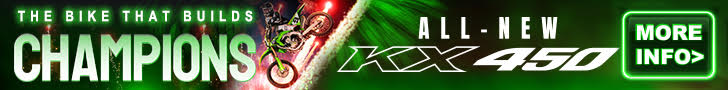What is the purpose of the 'MORE INFO' button?
Based on the screenshot, provide a one-word or short-phrase response.

To learn more about the bike